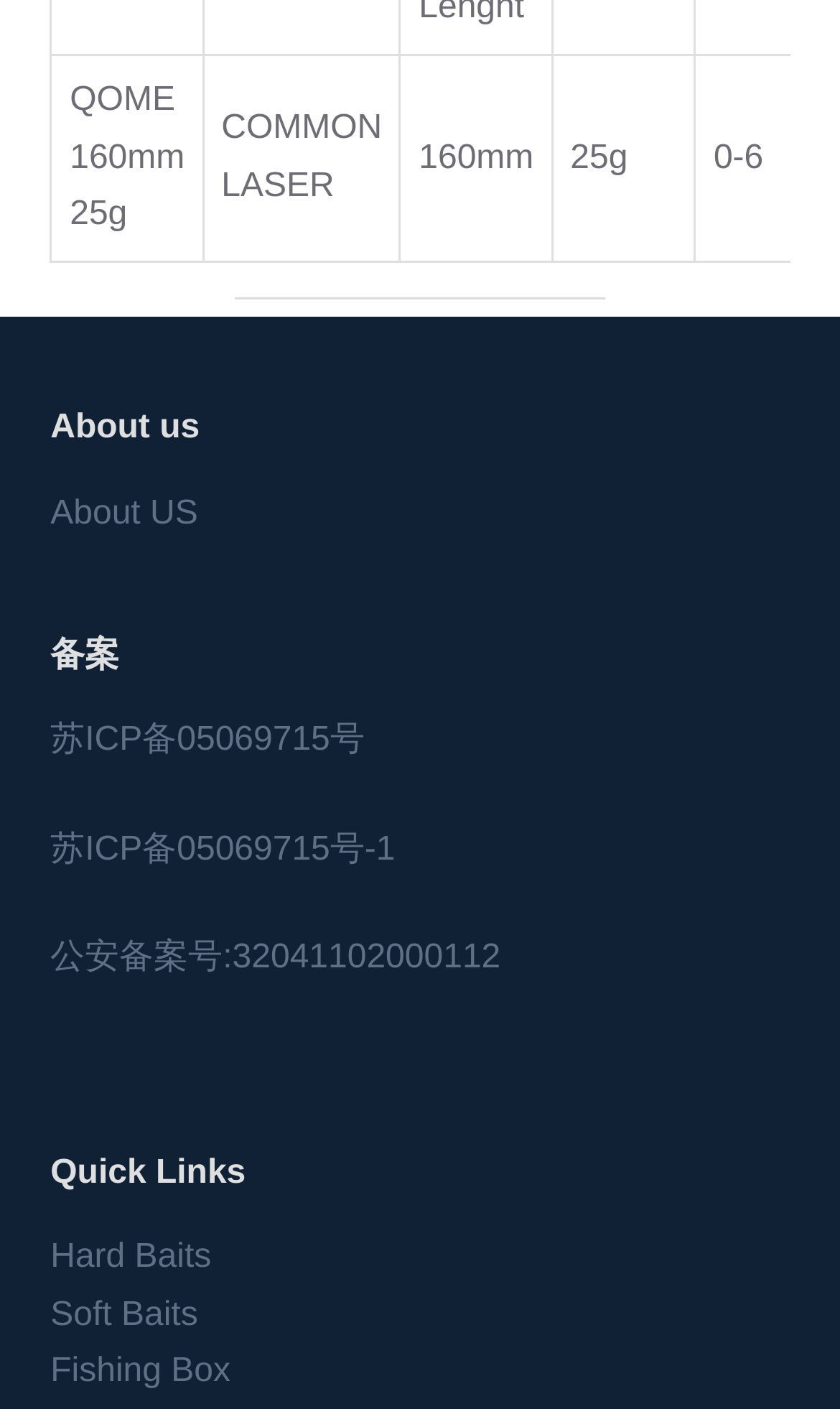Please determine the bounding box coordinates for the element with the description: "Fishing Box".

[0.06, 0.96, 0.274, 0.986]